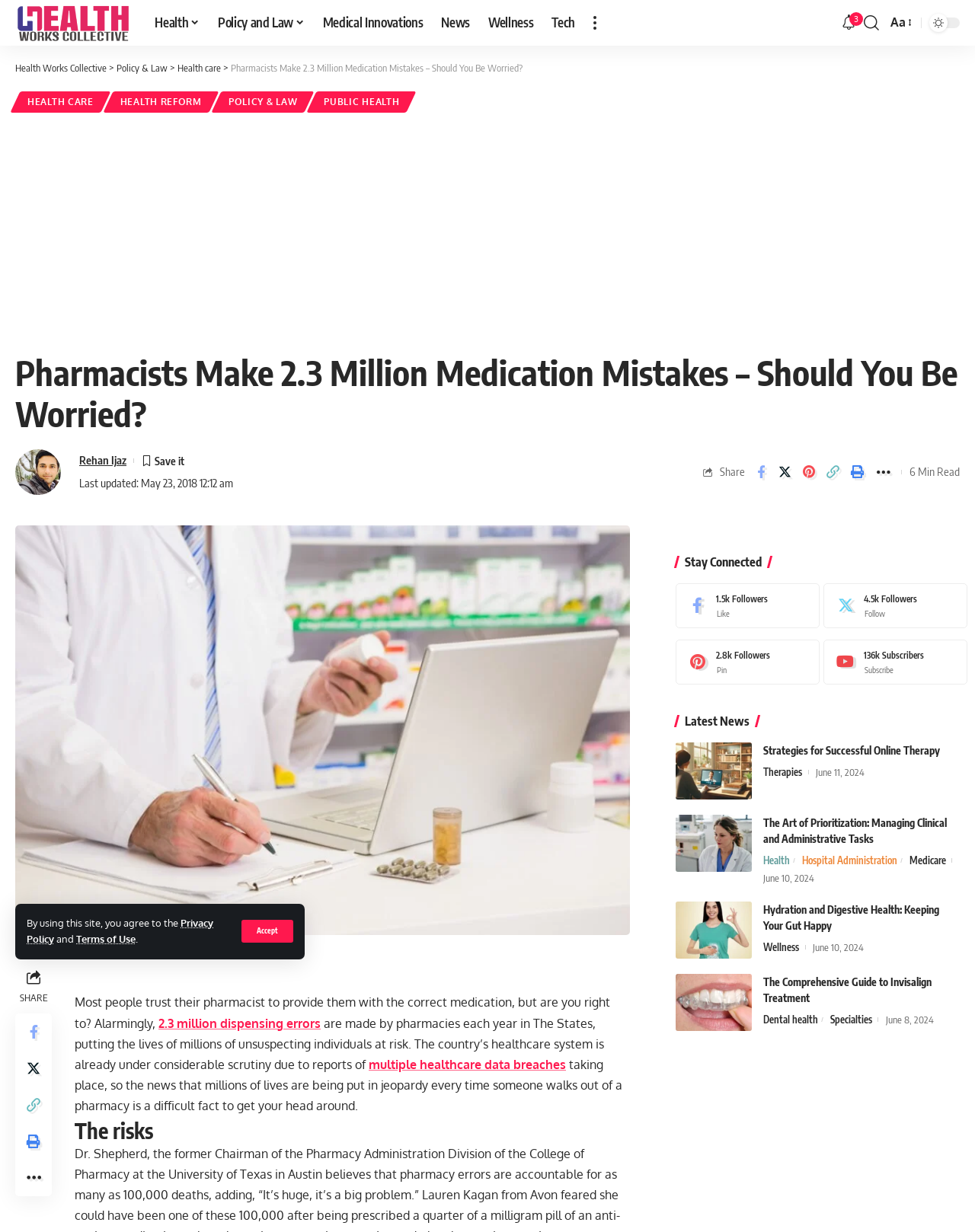Identify the bounding box coordinates for the element you need to click to achieve the following task: "Click on the 'Health Works Collective' link". Provide the bounding box coordinates as four float numbers between 0 and 1, in the form [left, top, right, bottom].

[0.016, 0.0, 0.134, 0.037]